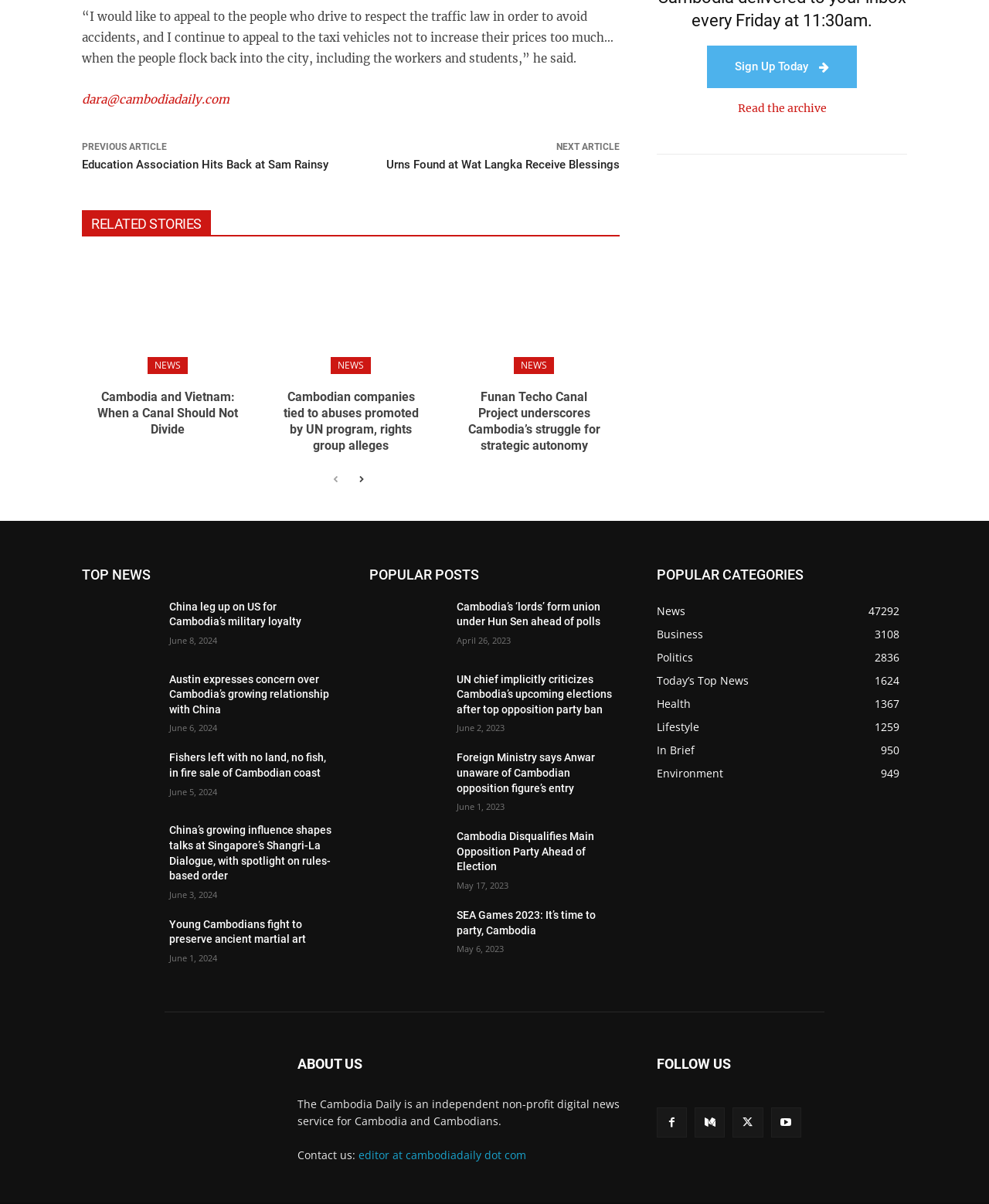Give a concise answer of one word or phrase to the question: 
What is the purpose of the 'Sign Up Today' button on this webpage?

To register for a newsletter or subscription